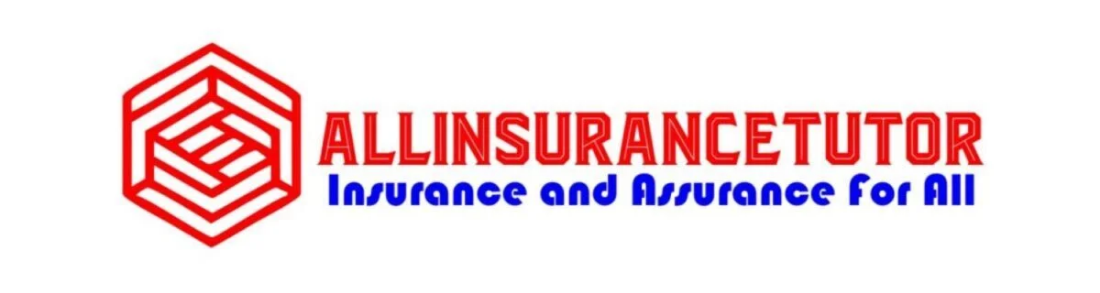Based on the image, please elaborate on the answer to the following question:
What design element is incorporated in the logo?

The logo's design incorporates geometric shapes, adding a modern touch, and suggests a structured, reliable approach to insurance education and guidance.